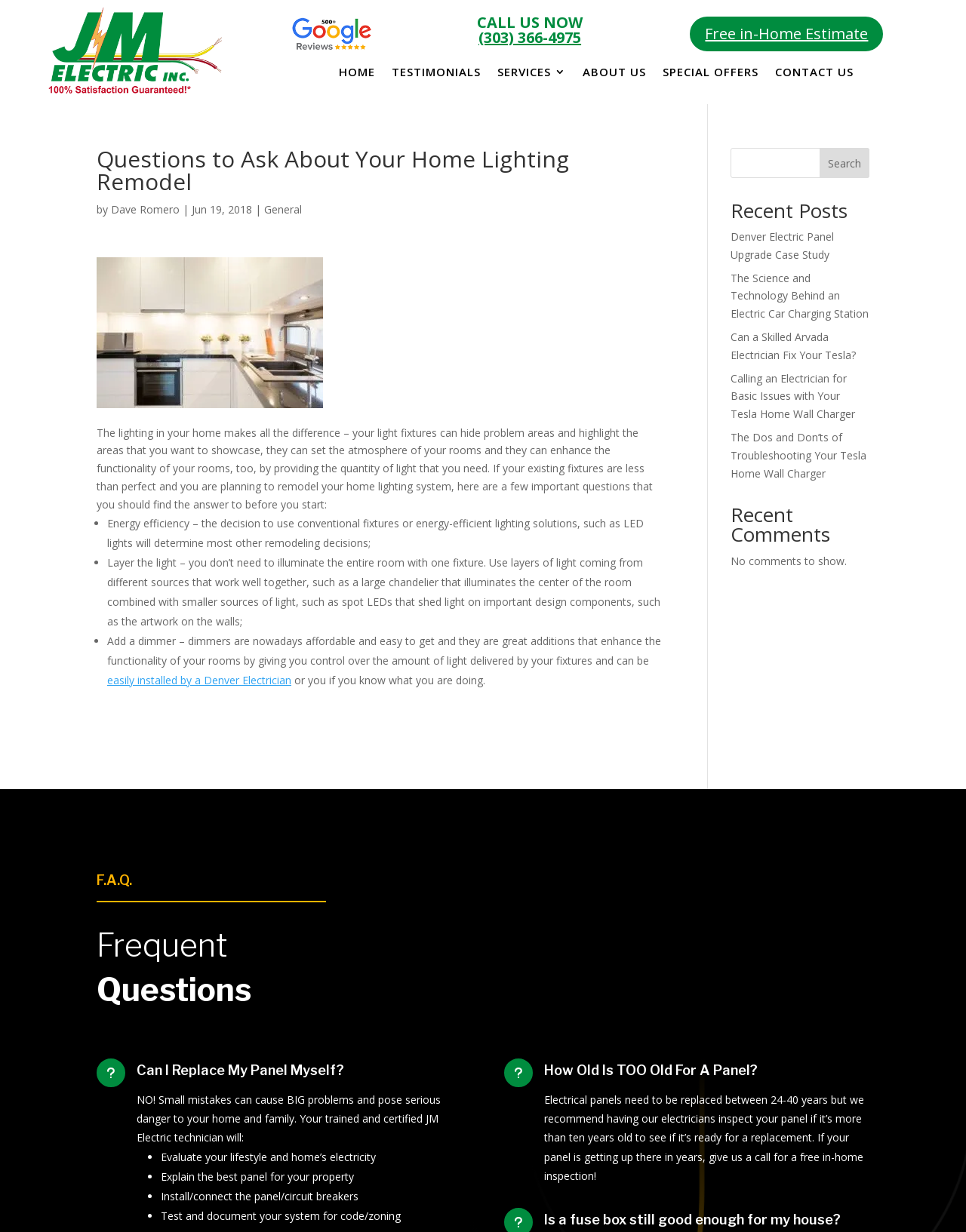Bounding box coordinates are specified in the format (top-left x, top-left y, bottom-right x, bottom-right y). All values are floating point numbers bounded between 0 and 1. Please provide the bounding box coordinate of the region this sentence describes: (303) 366-4975

[0.495, 0.022, 0.602, 0.039]